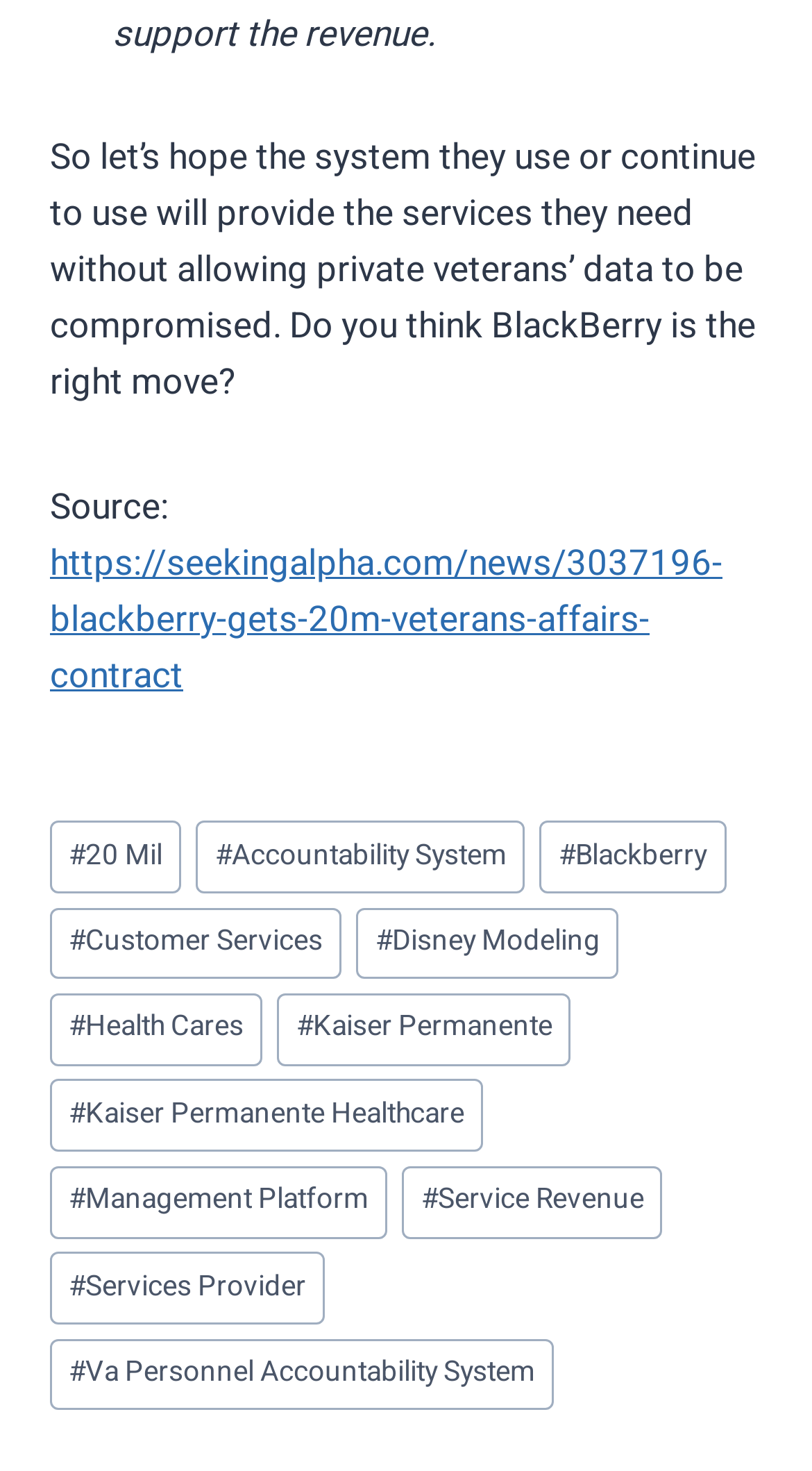Find the bounding box coordinates of the element I should click to carry out the following instruction: "Check the source of the article".

[0.062, 0.327, 0.208, 0.362]